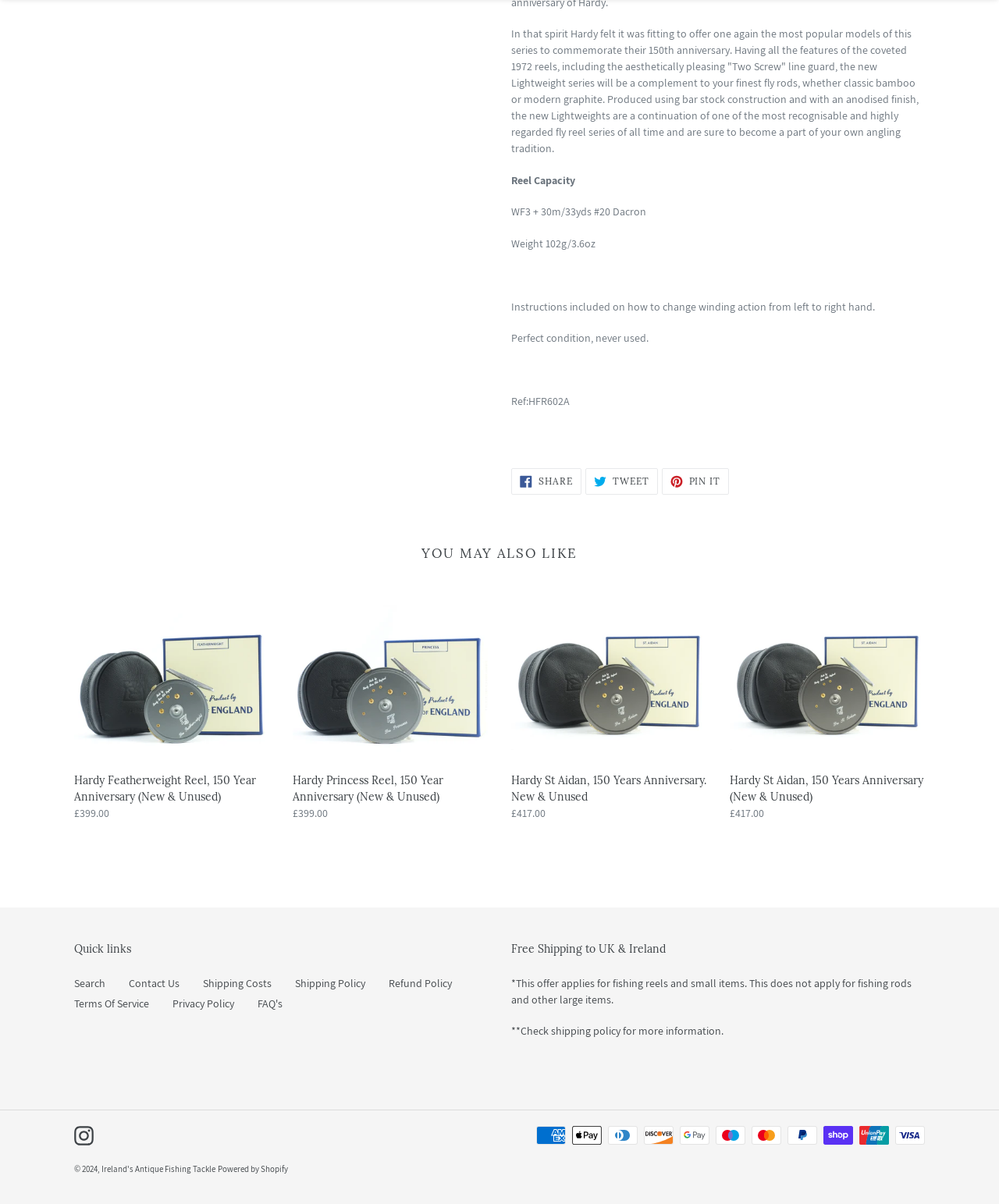Determine the bounding box coordinates of the target area to click to execute the following instruction: "View Hardy Featherweight Reel, 150 Year Anniversary."

[0.074, 0.502, 0.27, 0.682]